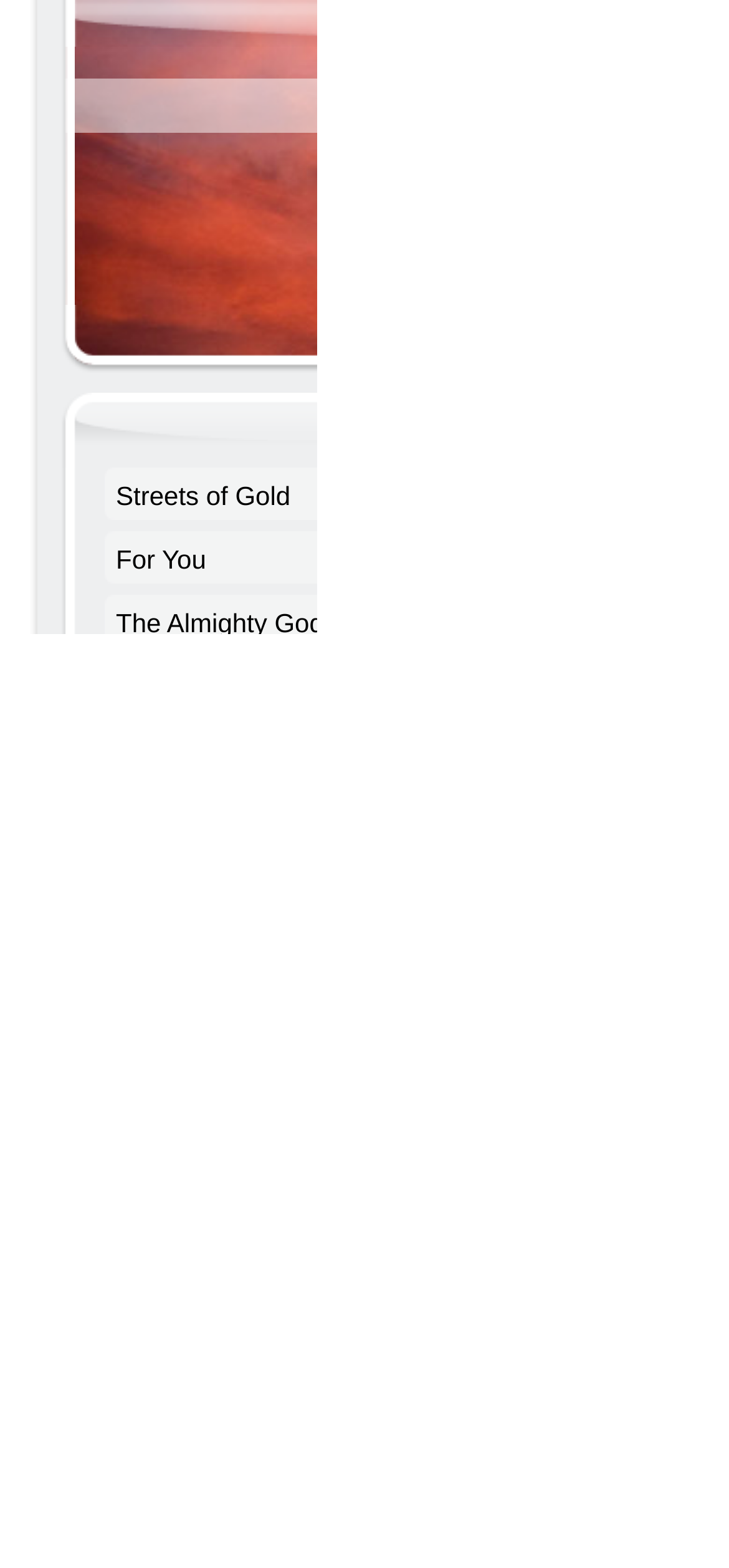Provide the bounding box coordinates in the format (top-left x, top-left y, bottom-right x, bottom-right y). All values are floating point numbers between 0 and 1. Determine the bounding box coordinate of the UI element described as: Listening to God

[0.141, 0.46, 0.759, 0.501]